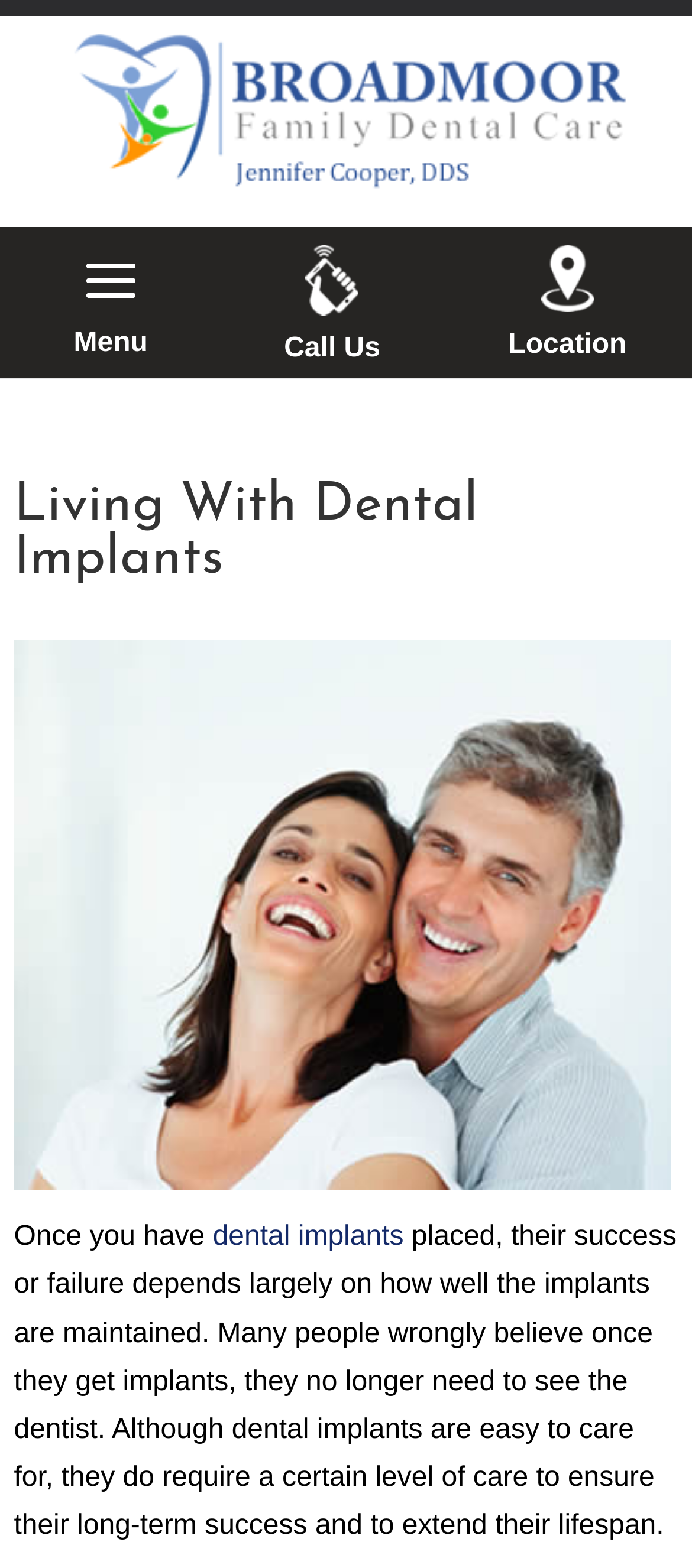Please give a one-word or short phrase response to the following question: 
How many contact methods are provided?

3